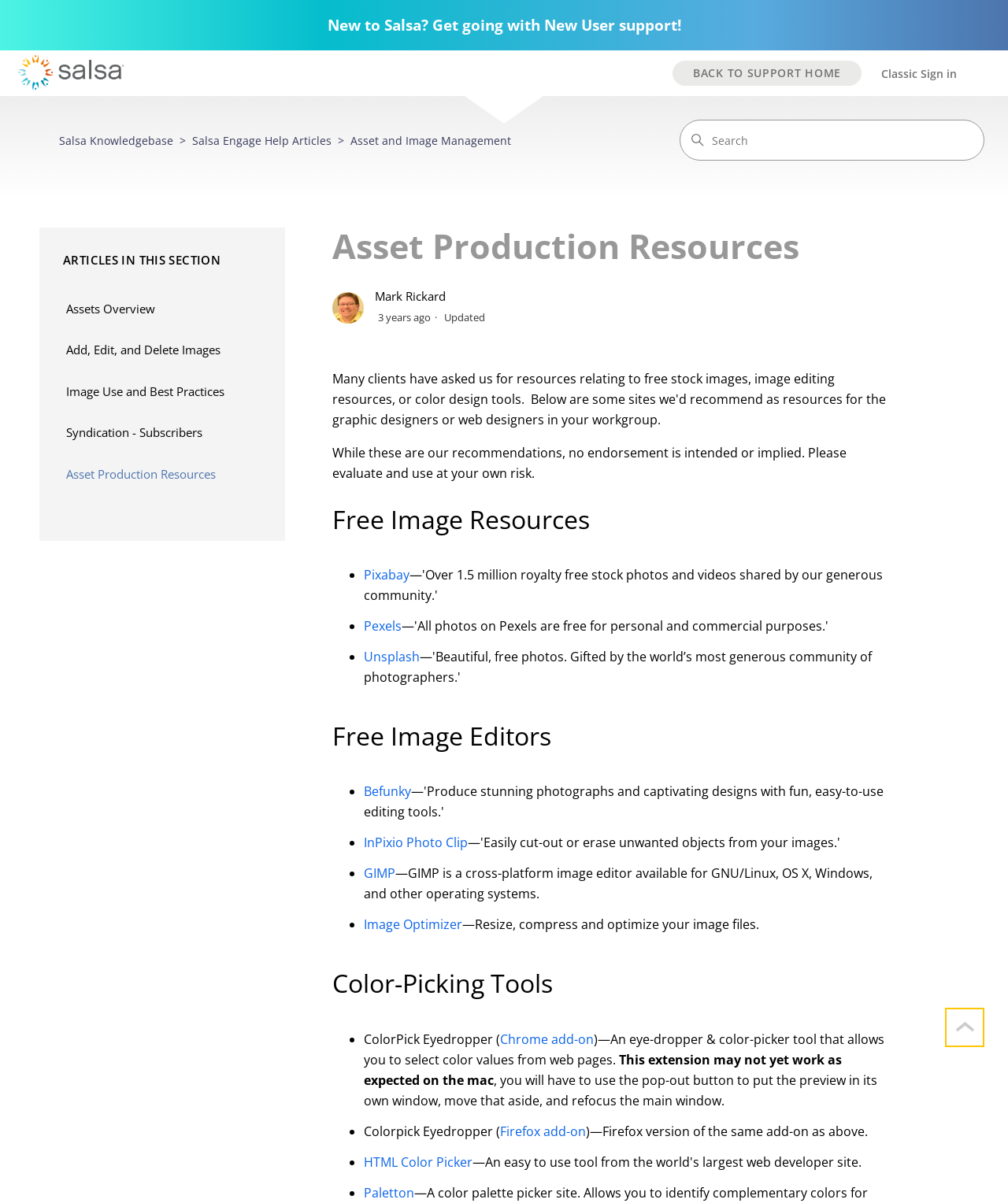Determine the bounding box coordinates for the region that must be clicked to execute the following instruction: "Sign in with classic sign in".

[0.874, 0.054, 0.965, 0.068]